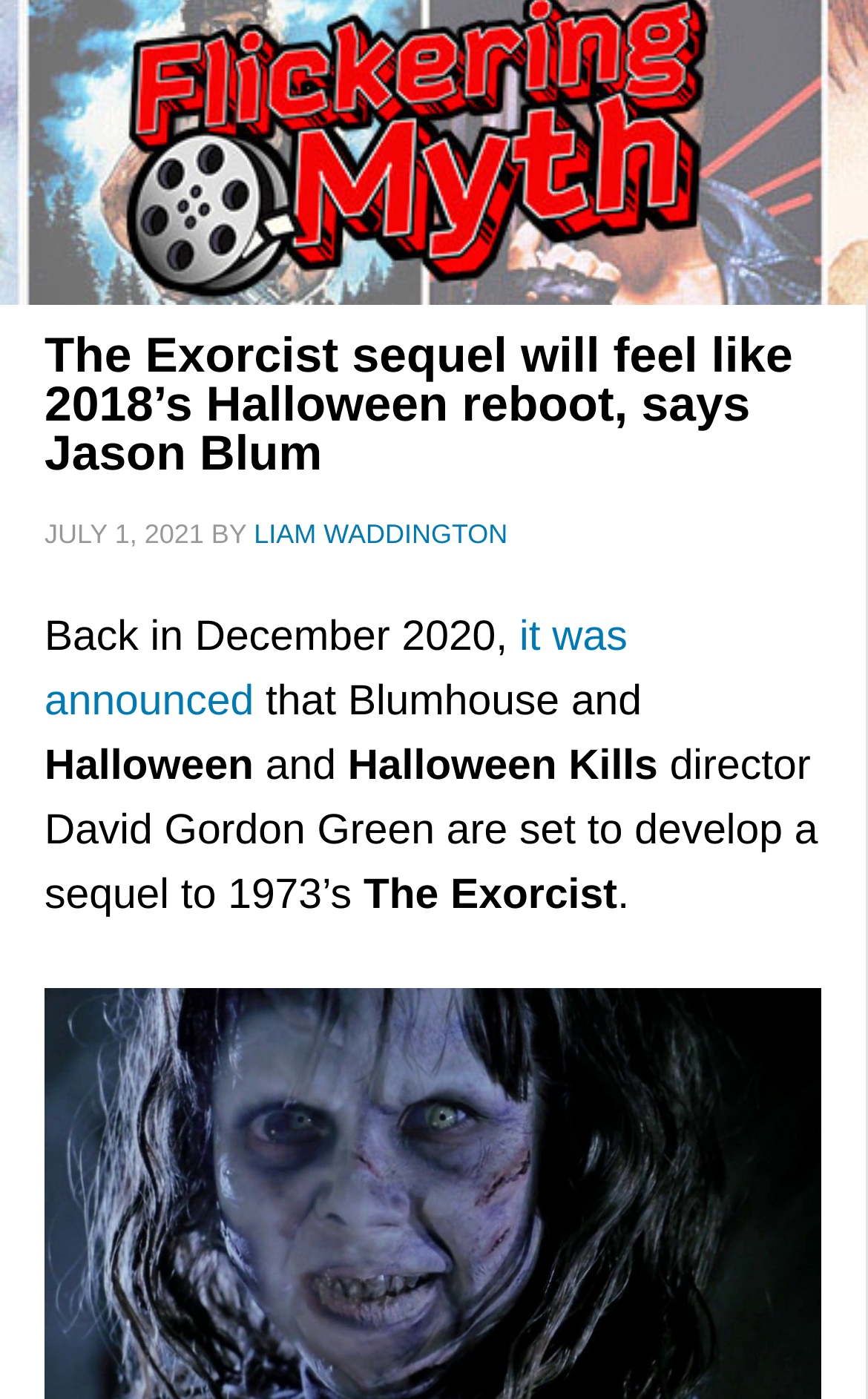Explain the webpage in detail, including its primary components.

The webpage appears to be an article about the upcoming sequel to The Exorcist, with a focus on the involvement of producer Jason Blum and director David Gordon Green. 

At the top of the page, there is a header that spans almost the entire width, containing the title "The Exorcist sequel will feel like 2018's Halloween reboot, says Jason Blum". Below this header, there is a timestamp "JULY 1, 2021" on the left, followed by the author's name "LIAM WADDINGTON" on the right. 

The main content of the article starts with a paragraph that begins "Back in December 2020," and spans about half the width of the page. The text is divided into several sections, with links to other articles or references scattered throughout. The paragraph discusses the announcement of the sequel and the involvement of Blumhouse and David Gordon Green. 

There are no images on the page. The text is organized in a clear and readable manner, with a focus on conveying information about the upcoming sequel.